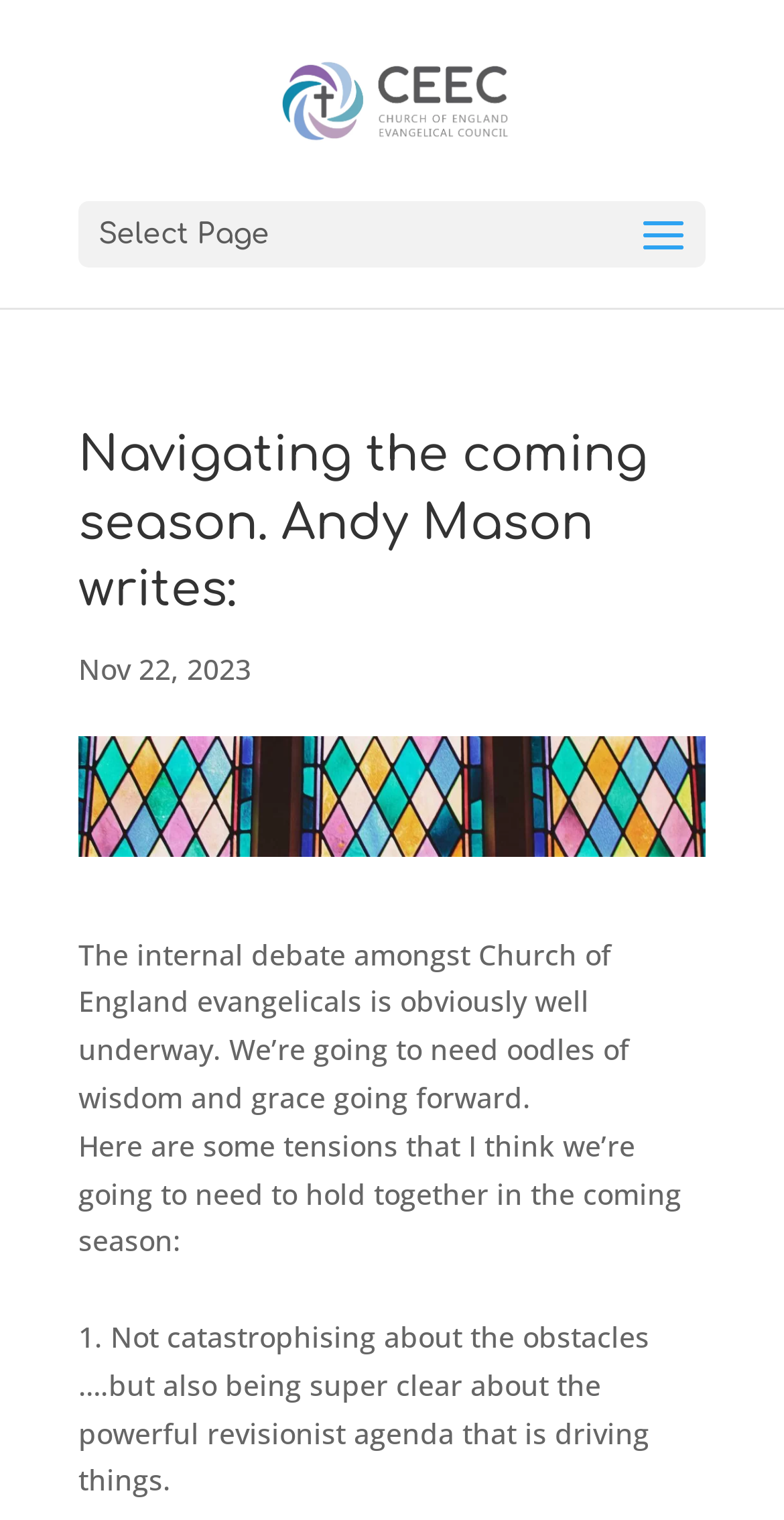Give a comprehensive overview of the webpage, including key elements.

The webpage appears to be a blog post or article discussing the internal debate within the Church of England evangelicals. At the top of the page, there is a link to "The Church of England Evangelical Council" accompanied by an image with the same name, positioned slightly above the link. 

Below this, there is a "Select Page" option. The main content of the page begins with a heading that reads "Navigating the coming season. Andy Mason writes:". This heading is followed by the date "Nov 22, 2023". 

The main article starts with a paragraph that sets the context, stating that the internal debate amongst Church of England evangelicals is underway and will require wisdom and grace going forward. 

The article then lists some tensions that need to be addressed in the coming season, with the first point being the need to balance not catastrophizing about obstacles while being clear about the powerful revisionist agenda driving things.